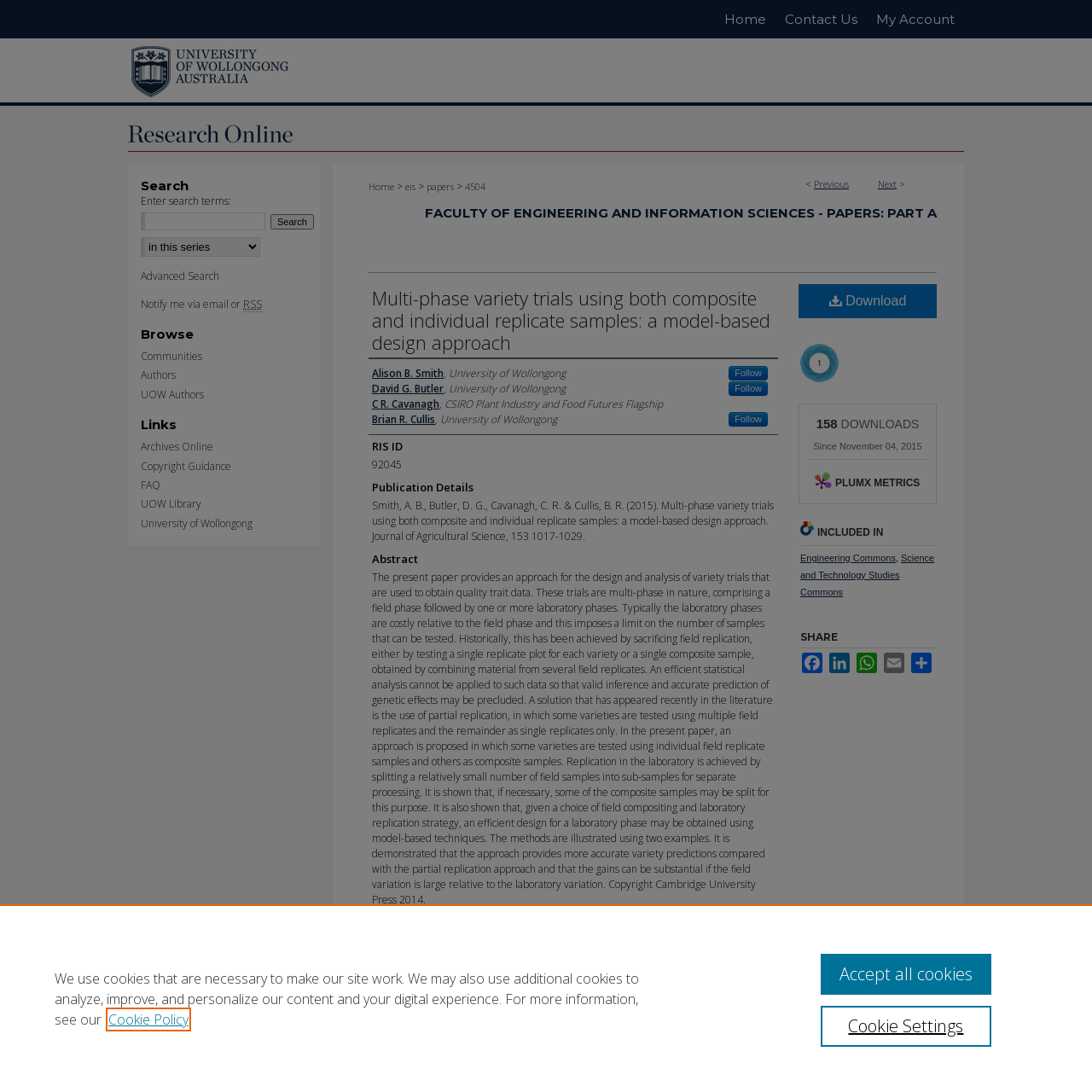Identify the coordinates of the bounding box for the element described below: "papers". Return the coordinates as four float numbers between 0 and 1: [left, top, right, bottom].

[0.391, 0.165, 0.416, 0.177]